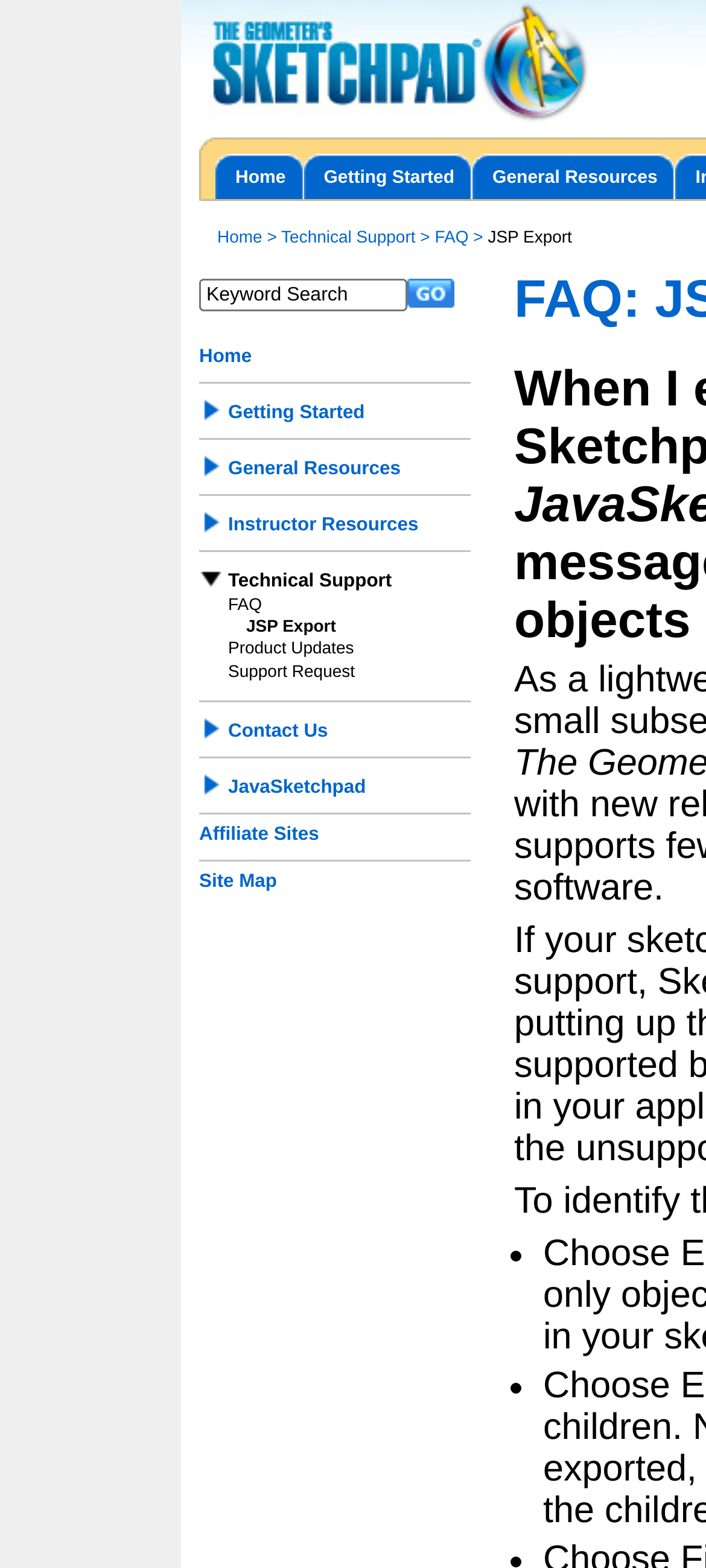What is the main purpose of this webpage?
Provide an in-depth and detailed answer to the question.

Based on the webpage structure and content, it appears to be a resource center for Geometer's Sketchpad, providing various links and resources for users, instructors, and technical support.